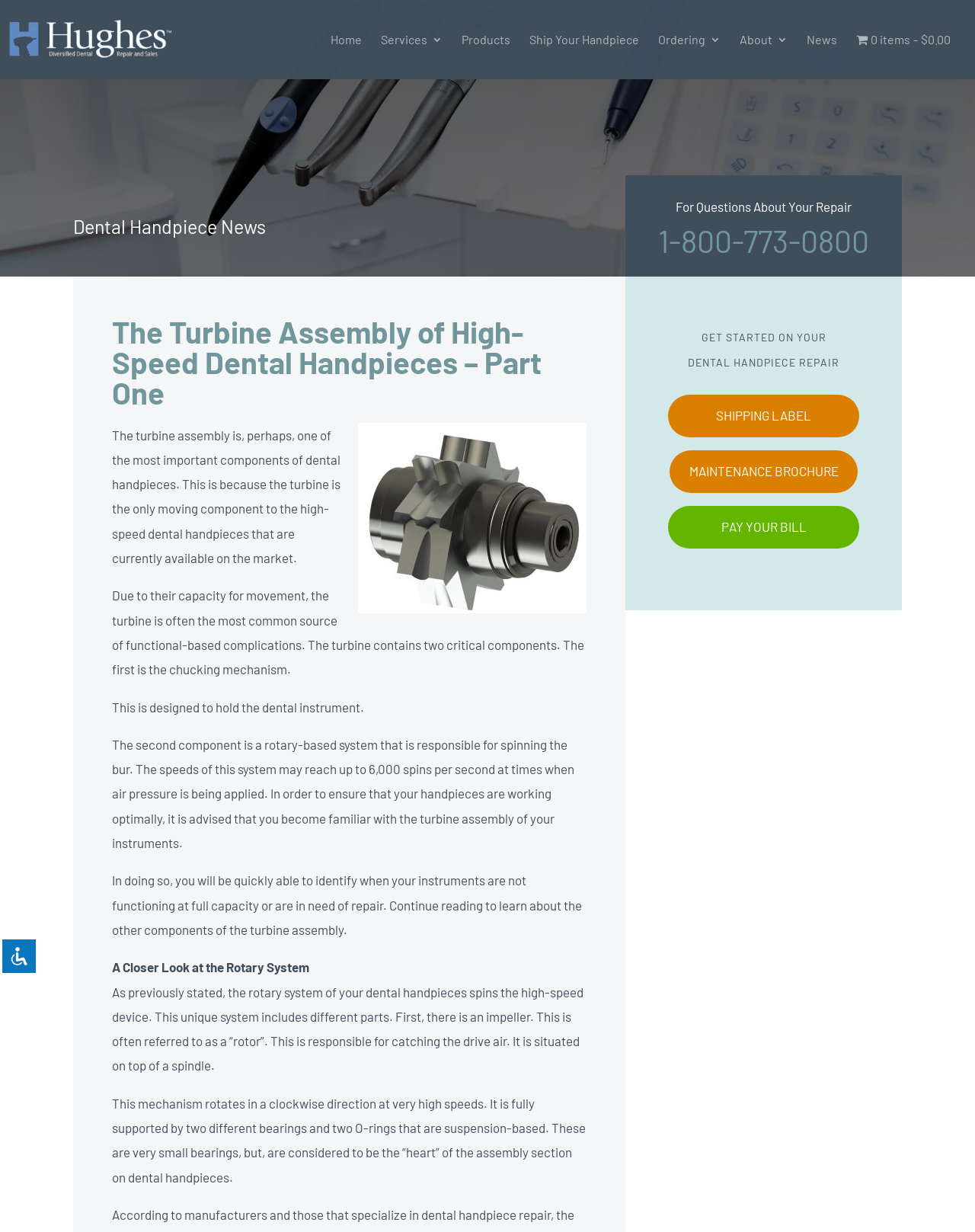Provide a brief response to the question below using a single word or phrase: 
What is the purpose of the chucking mechanism?

To hold the dental instrument